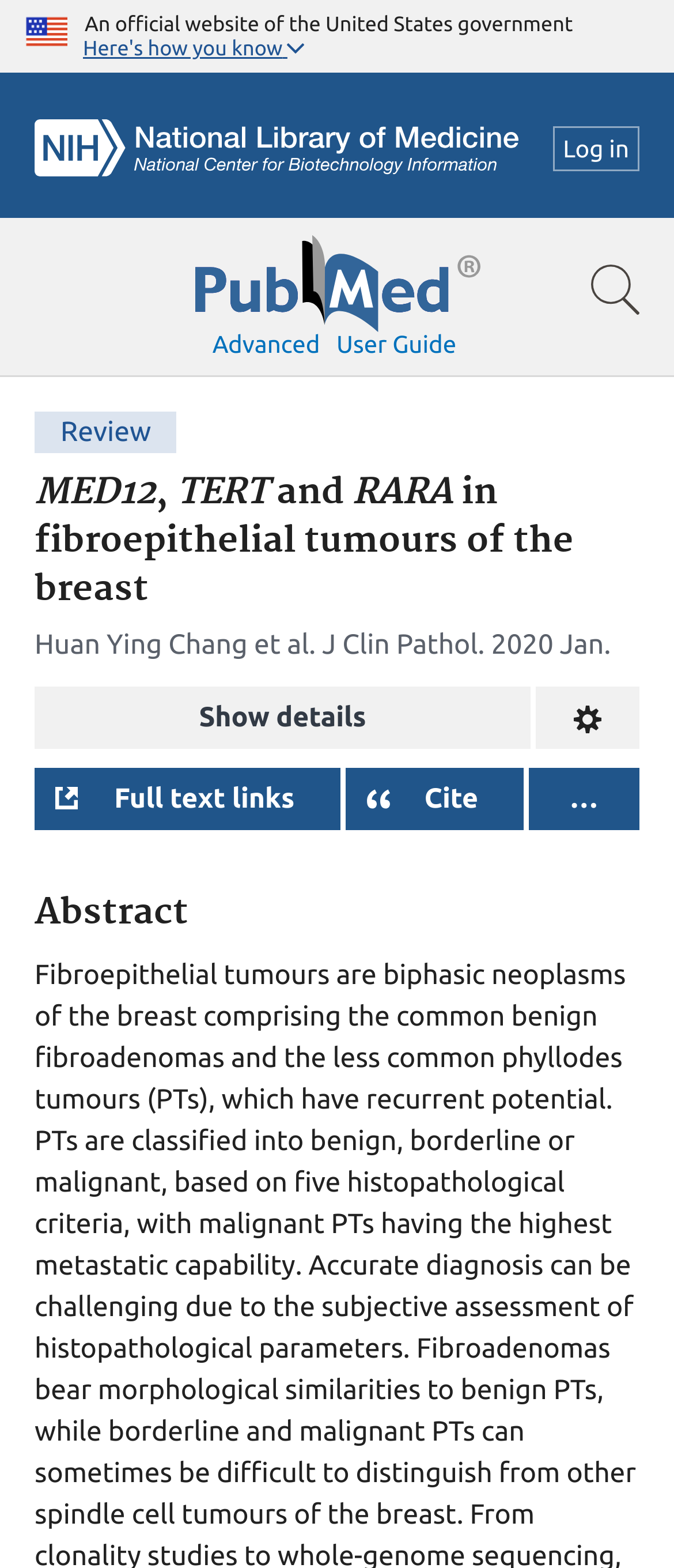Locate the bounding box coordinates of the element's region that should be clicked to carry out the following instruction: "Cite the article". The coordinates need to be four float numbers between 0 and 1, i.e., [left, top, right, bottom].

[0.512, 0.489, 0.776, 0.529]